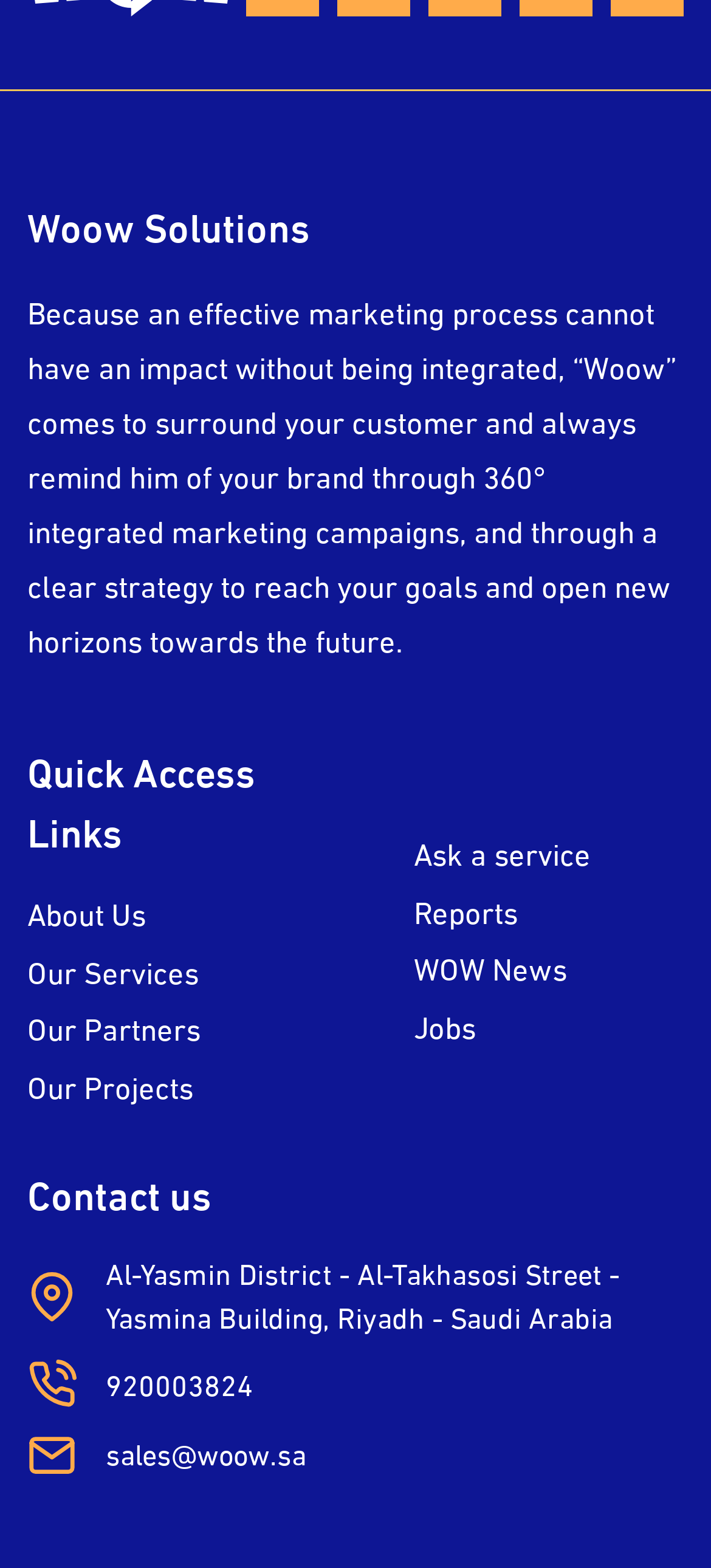Identify the bounding box coordinates of the HTML element based on this description: "Ask a service".

[0.582, 0.525, 0.831, 0.561]